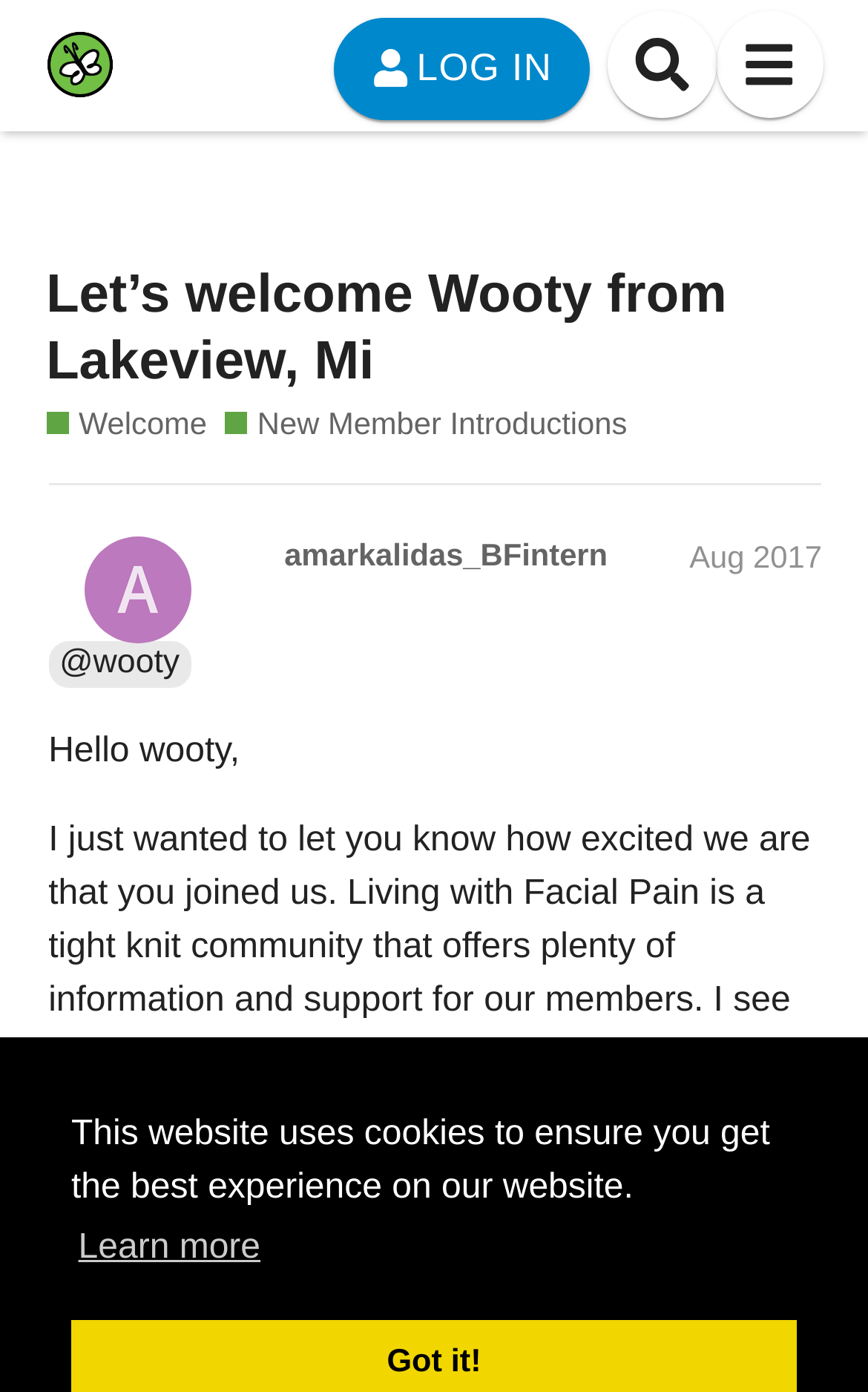Find the bounding box coordinates of the element to click in order to complete the given instruction: "View opportunities."

None